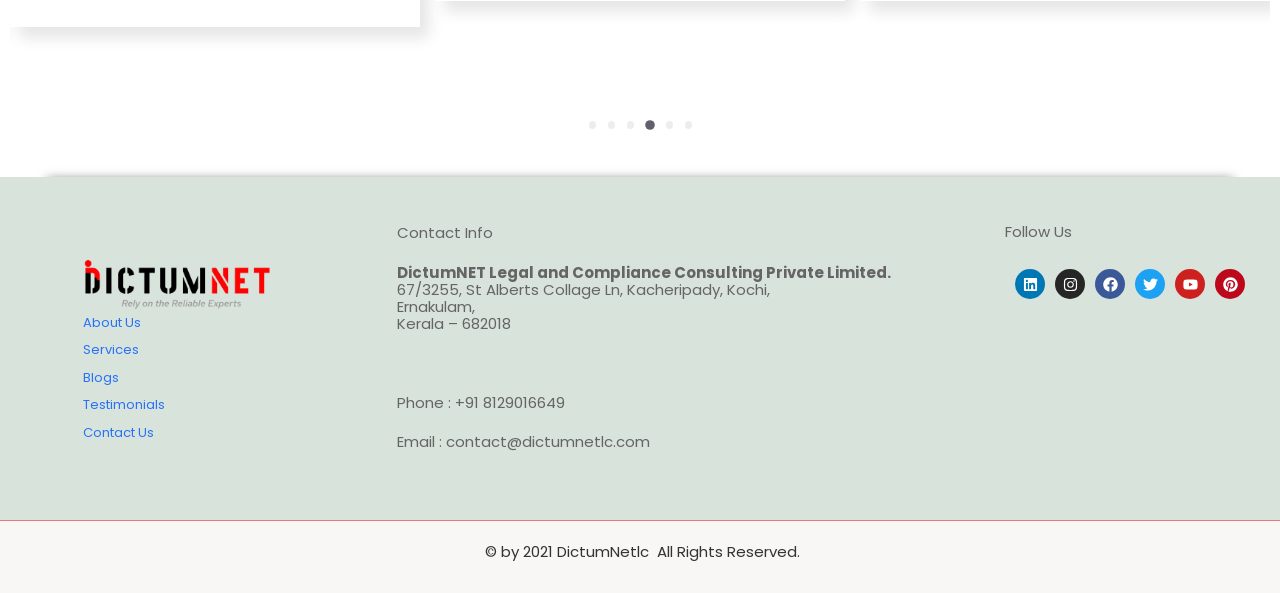What is the city of the company's location?
Please give a detailed and elaborate answer to the question.

I found the city by looking at the StaticText element with the text 'Ernakulam,' which is located at [0.31, 0.499, 0.371, 0.534], and the previous element with the text '67/3255, St Alberts Collage Ln, Kacheripady, Kochi,' which is located at [0.31, 0.47, 0.602, 0.505]. The city is Kochi.